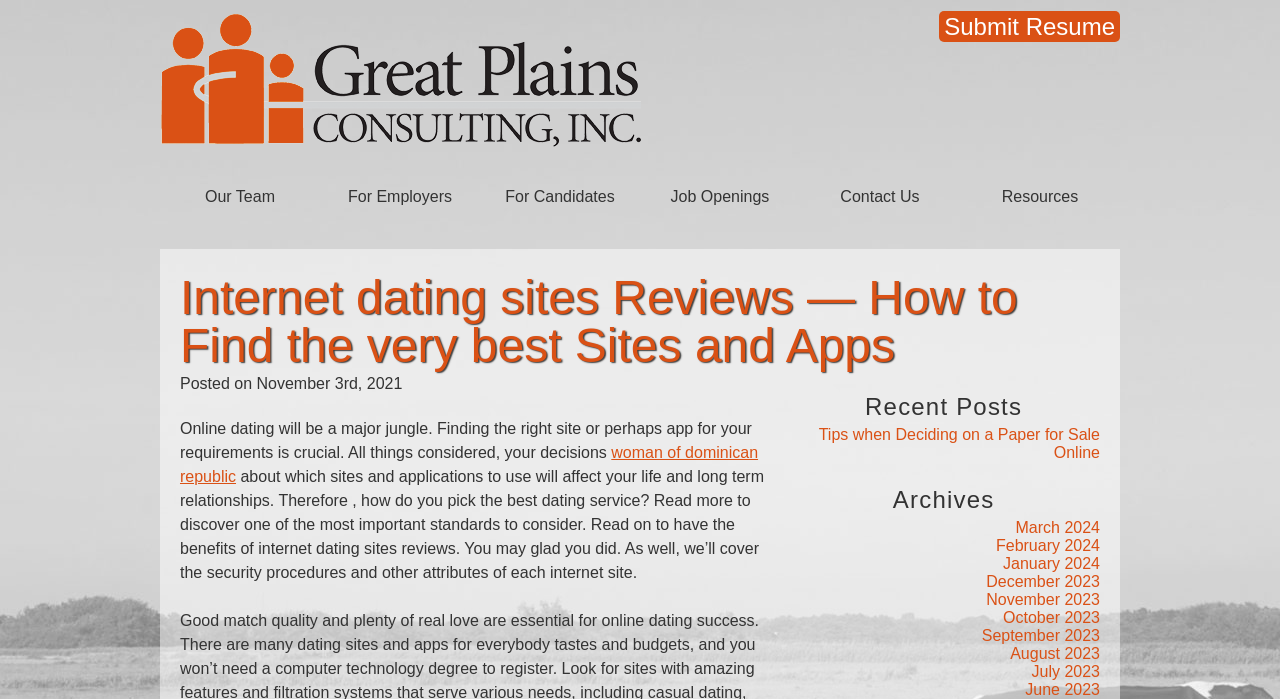What is the date of the posted article?
Based on the image, respond with a single word or phrase.

November 3rd, 2021